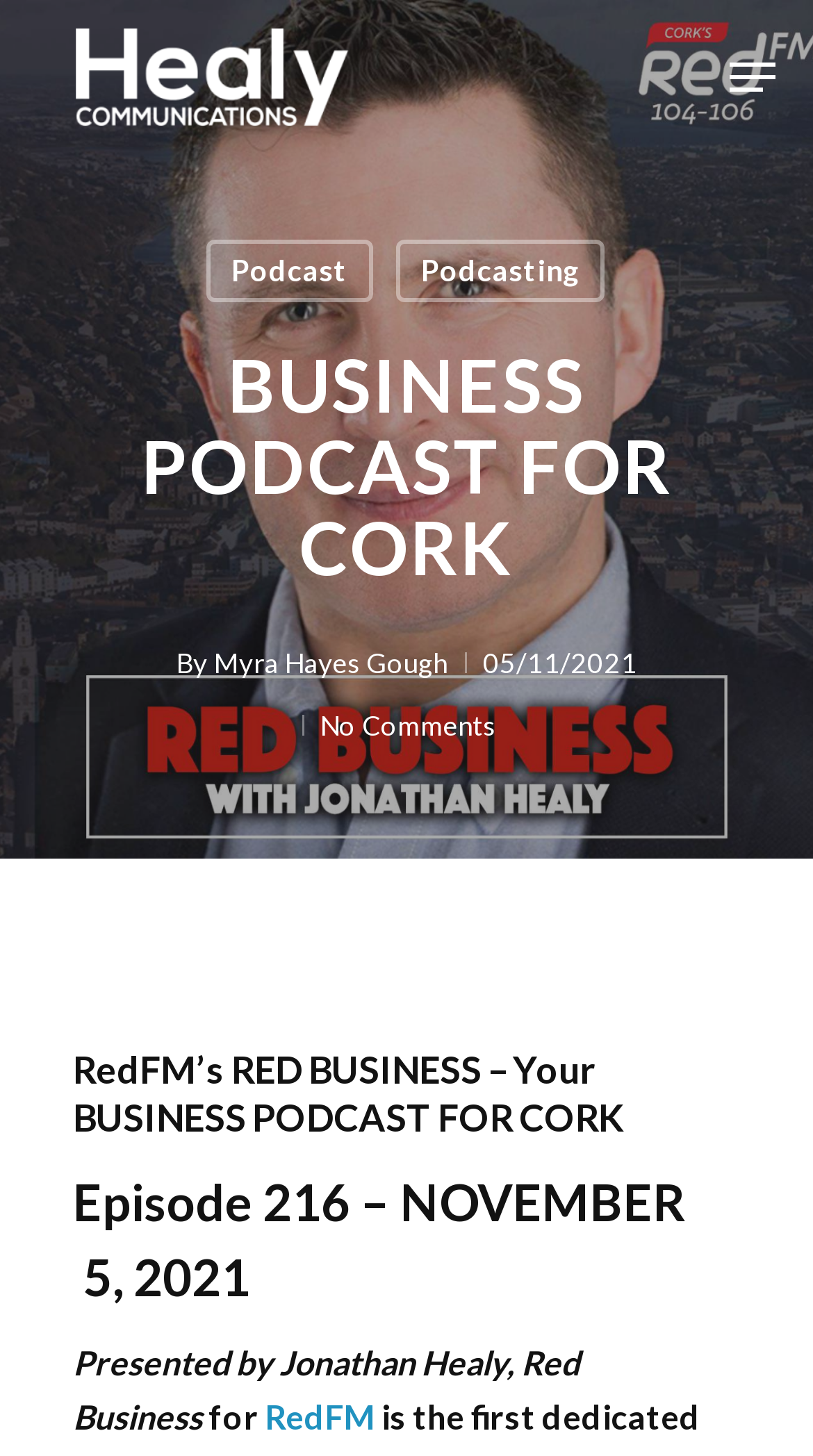What is the name of the radio station associated with the podcast?
Answer briefly with a single word or phrase based on the image.

RedFM